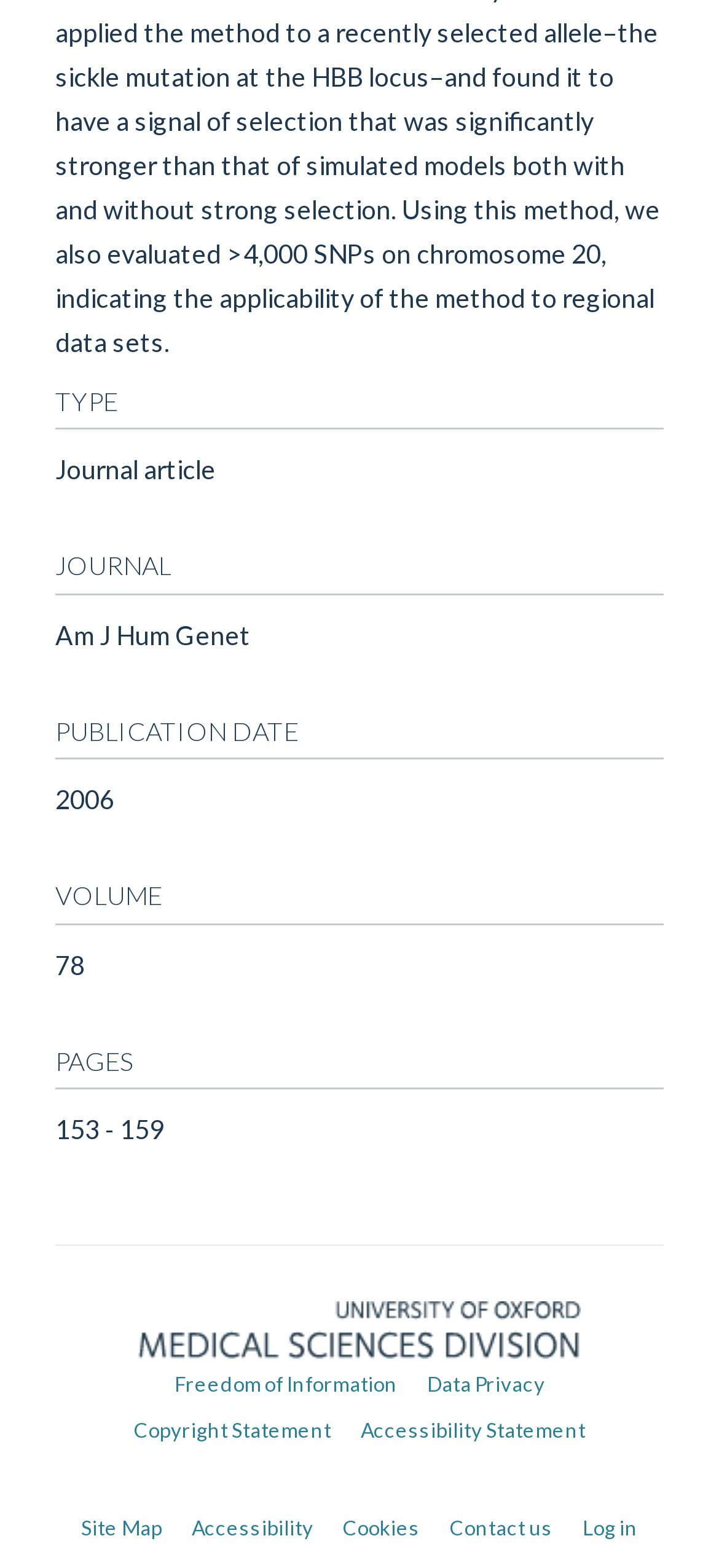Identify the bounding box coordinates for the element you need to click to achieve the following task: "Check accessibility statement". Provide the bounding box coordinates as four float numbers between 0 and 1, in the form [left, top, right, bottom].

[0.501, 0.904, 0.814, 0.92]